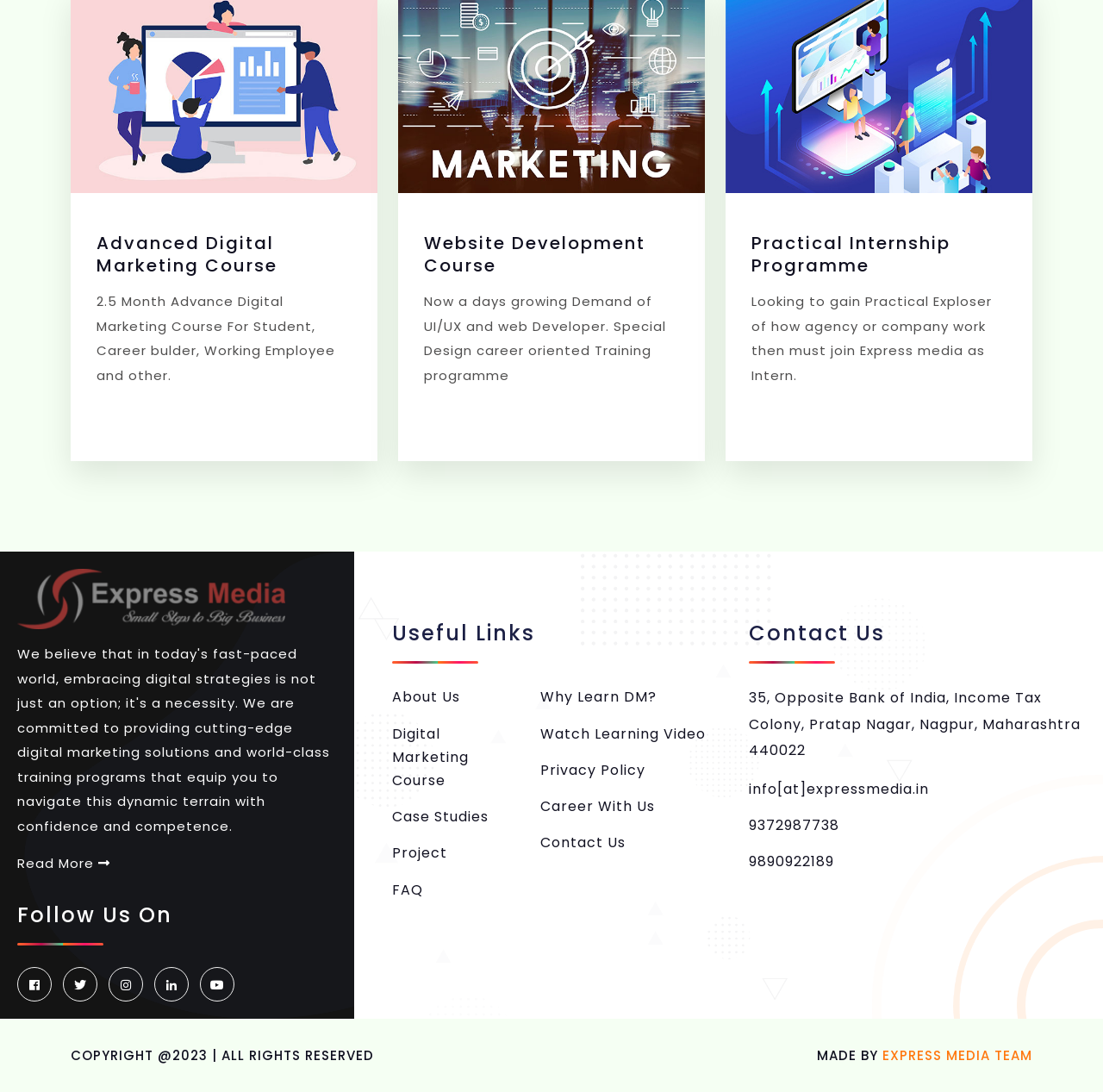What is the purpose of the Practical Internship Programme?
Answer the question with a single word or phrase derived from the image.

To gain practical experience